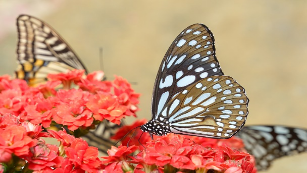What is the significance of the seasonal phenomenon?
From the image, provide a succinct answer in one word or a short phrase.

Enriching biodiversity